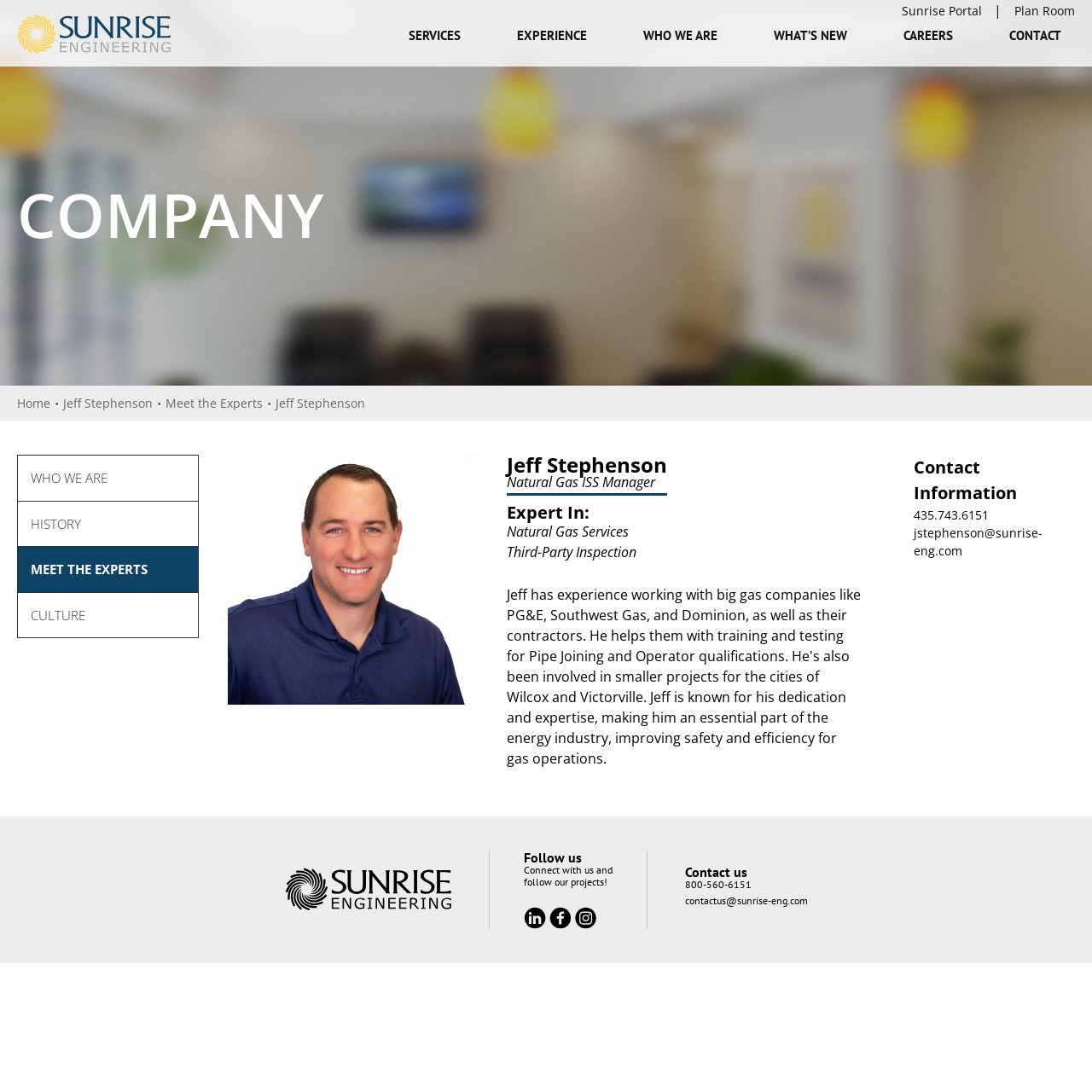From the image, can you give a detailed response to the question below:
What are the services provided by Sunrise Engineering?

The services provided by Sunrise Engineering are obtained from the section 'Expert In:' where the text 'Natural Gas Services' and 'Third-Party Inspection' are written.